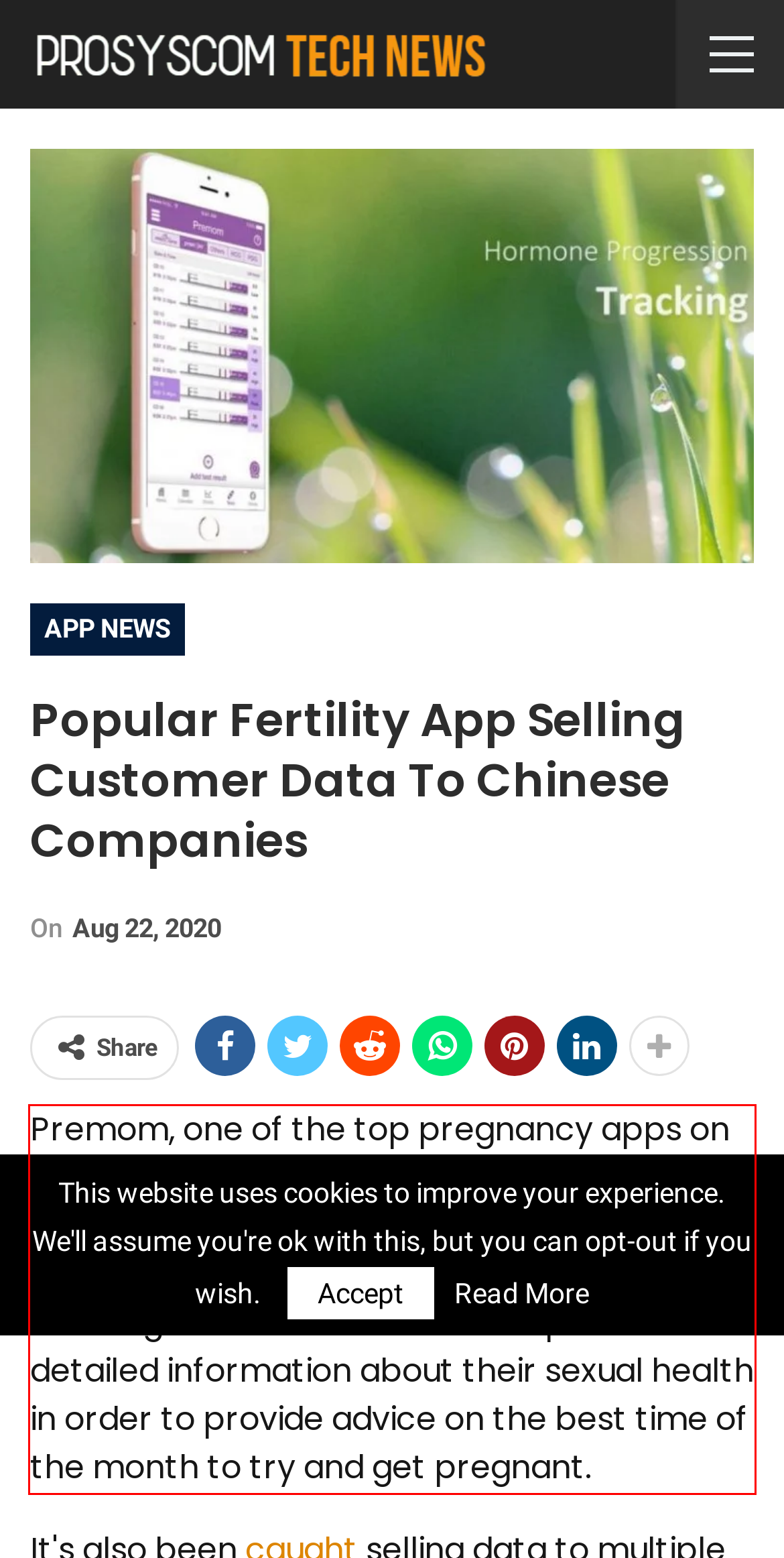The screenshot you have been given contains a UI element surrounded by a red rectangle. Use OCR to read and extract the text inside this red rectangle.

Premom, one of the top pregnancy apps on both Android and Google Play, bills itself as a method of helping you “get pregnant quickly and naturally.” It offers fertility and ovulation tracking and asks individuals to upload detailed information about their sexual health in order to provide advice on the best time of the month to try and get pregnant.